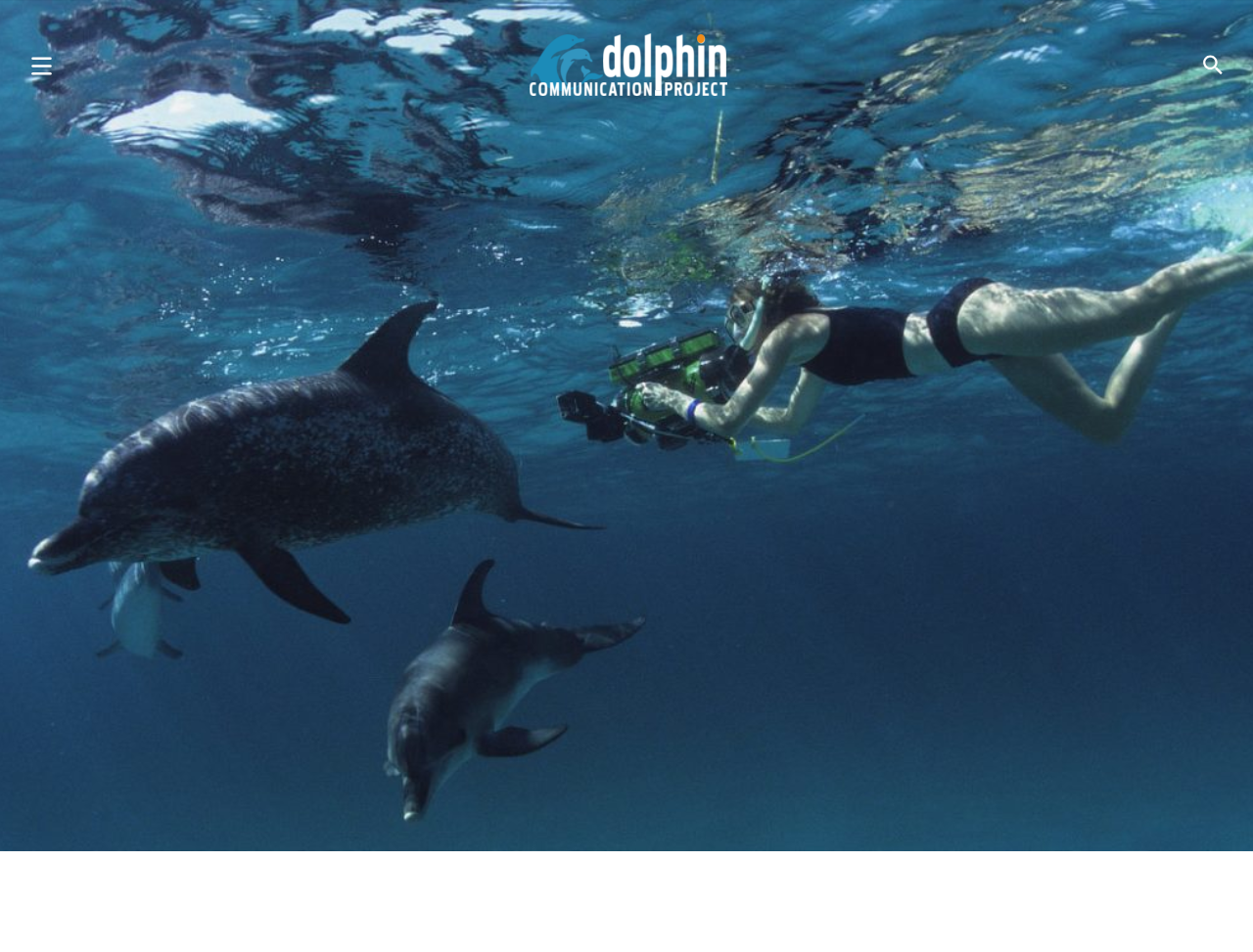Please identify the bounding box coordinates of the element that needs to be clicked to execute the following command: "Go to the Dolphin Communication Project homepage". Provide the bounding box using four float numbers between 0 and 1, formatted as [left, top, right, bottom].

[0.417, 0.033, 0.585, 0.105]